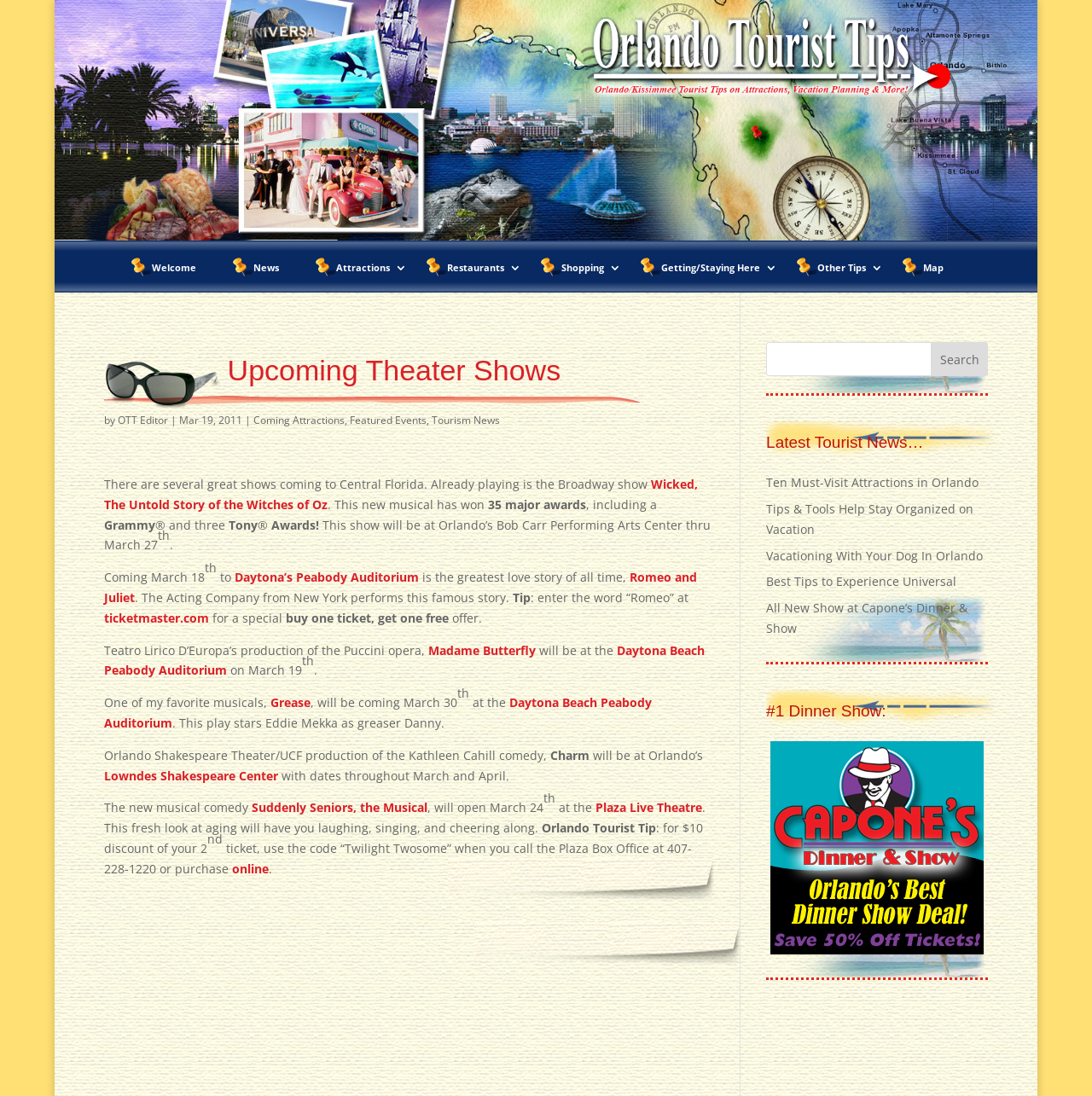What is the name of the Broadway show already playing in Central Florida?
Please provide a comprehensive answer based on the contents of the image.

The answer can be found in the article section of the webpage, where it mentions 'Already playing is the Broadway show Wicked, The Untold Story of the Witches of Oz'.